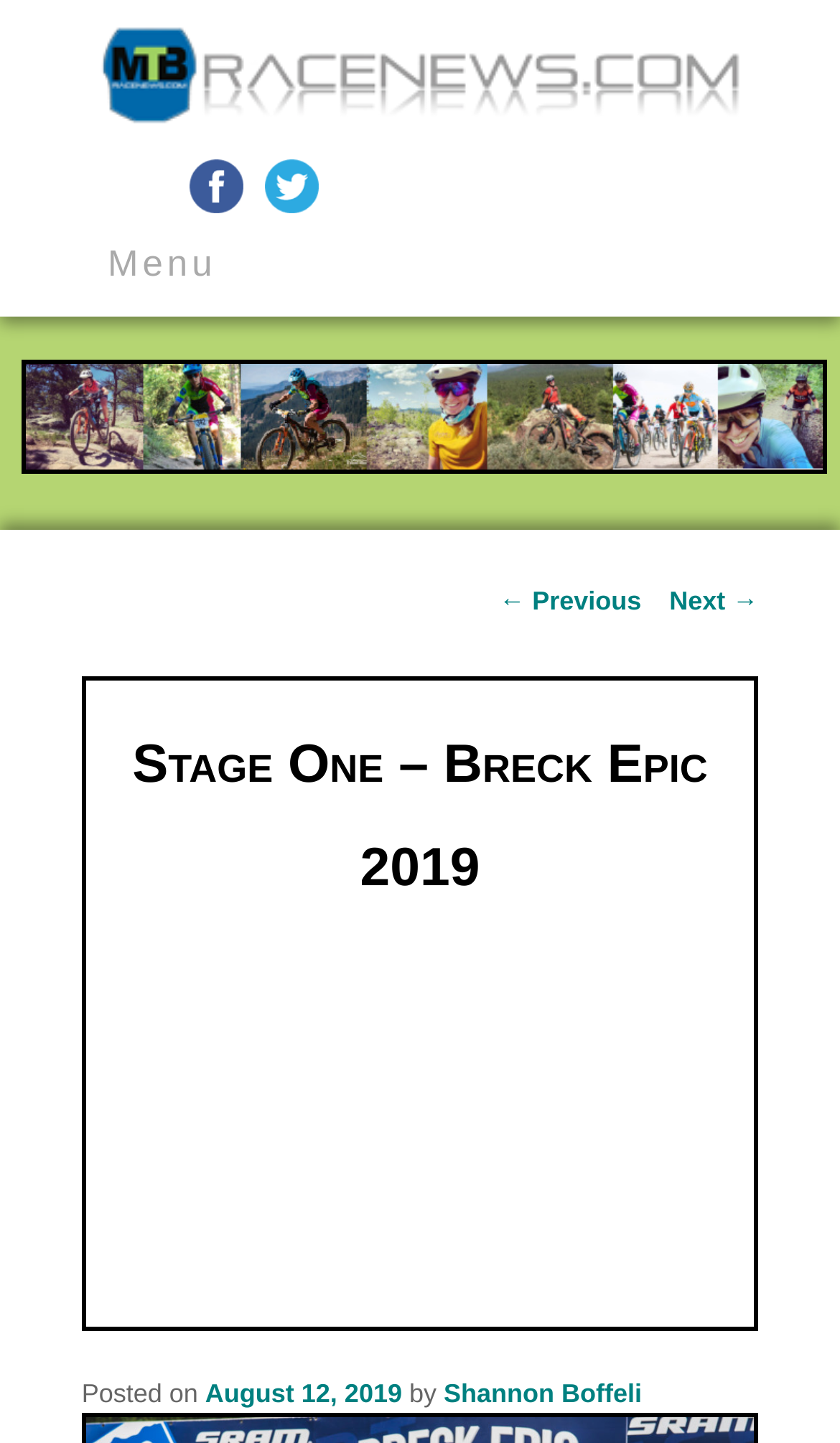Provide the bounding box coordinates of the HTML element this sentence describes: "← Previous".

[0.594, 0.406, 0.763, 0.427]